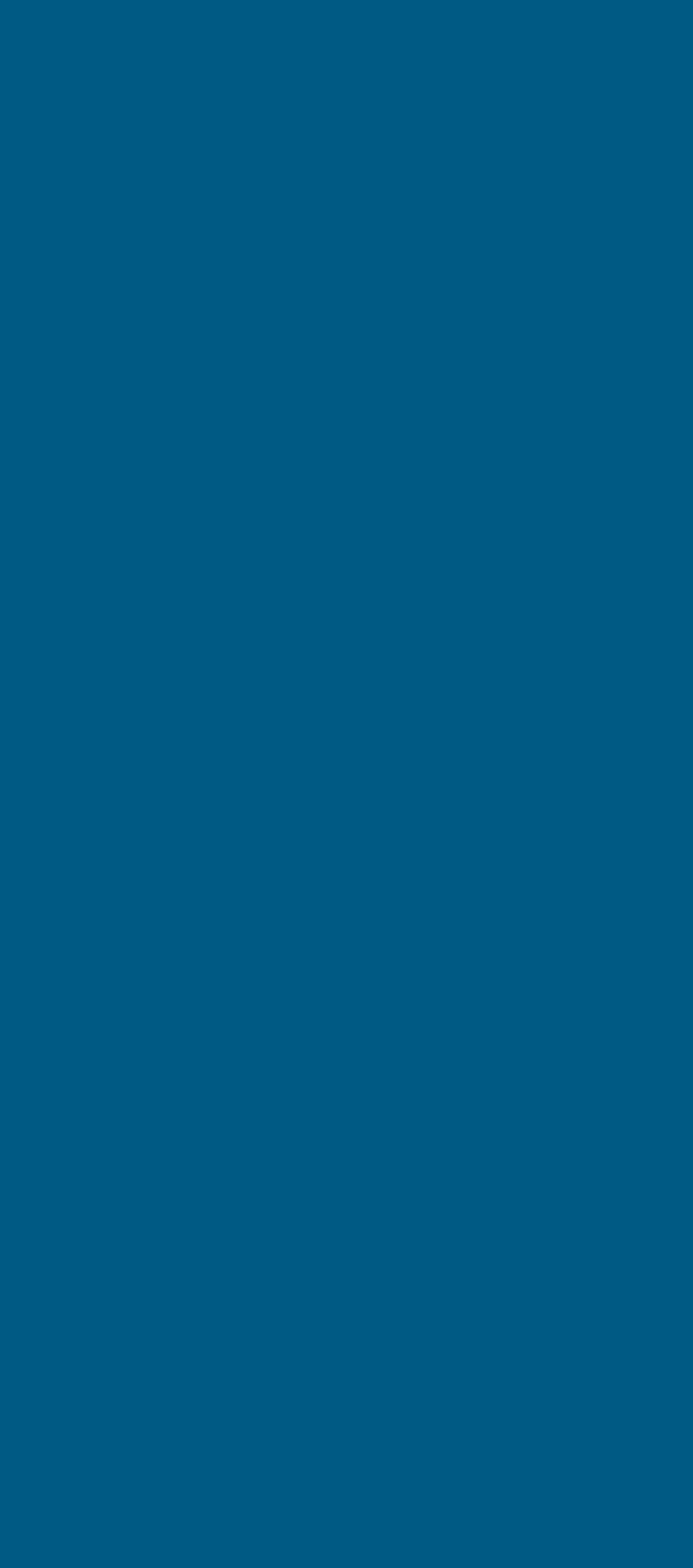Using the webpage screenshot and the element description Title 9 Executive Department, determine the bounding box coordinates. Specify the coordinates in the format (top-left x, top-left y, bottom-right x, bottom-right y) with values ranging from 0 to 1.

[0.064, 0.188, 0.589, 0.207]